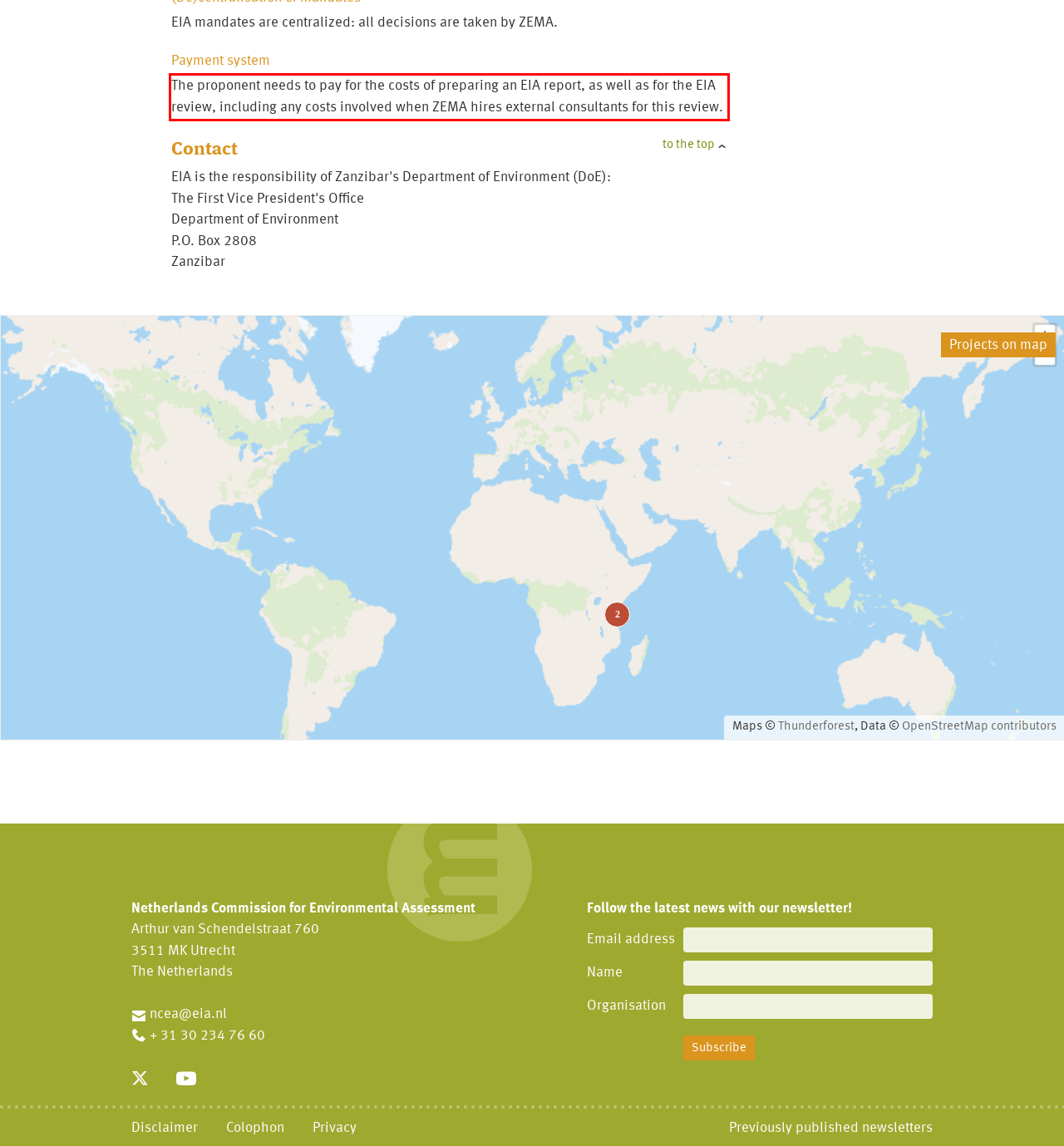Identify the red bounding box in the webpage screenshot and perform OCR to generate the text content enclosed.

The proponent needs to pay for the costs of preparing an EIA report, as well as for the EIA review, including any costs involved when ZEMA hires external consultants for this review.